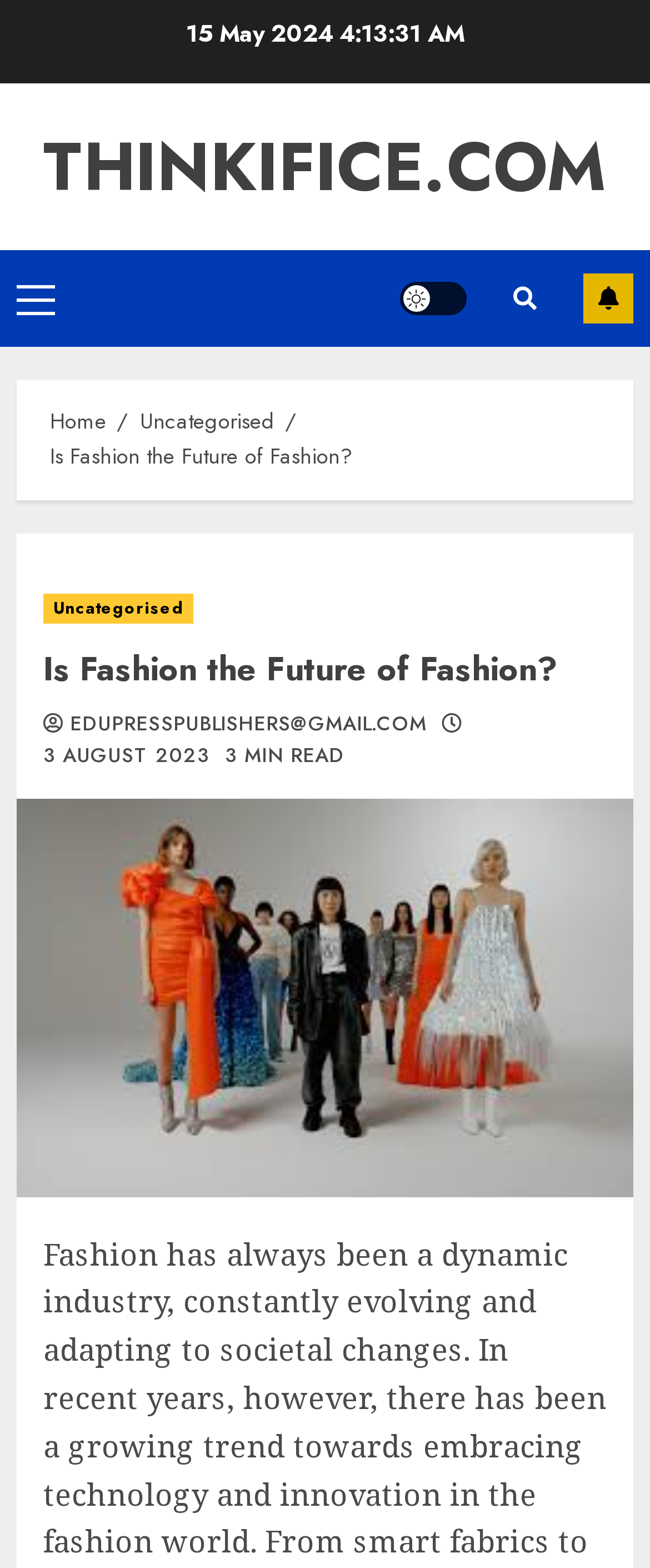Extract the main heading text from the webpage.

Is Fashion the Future of Fashion?